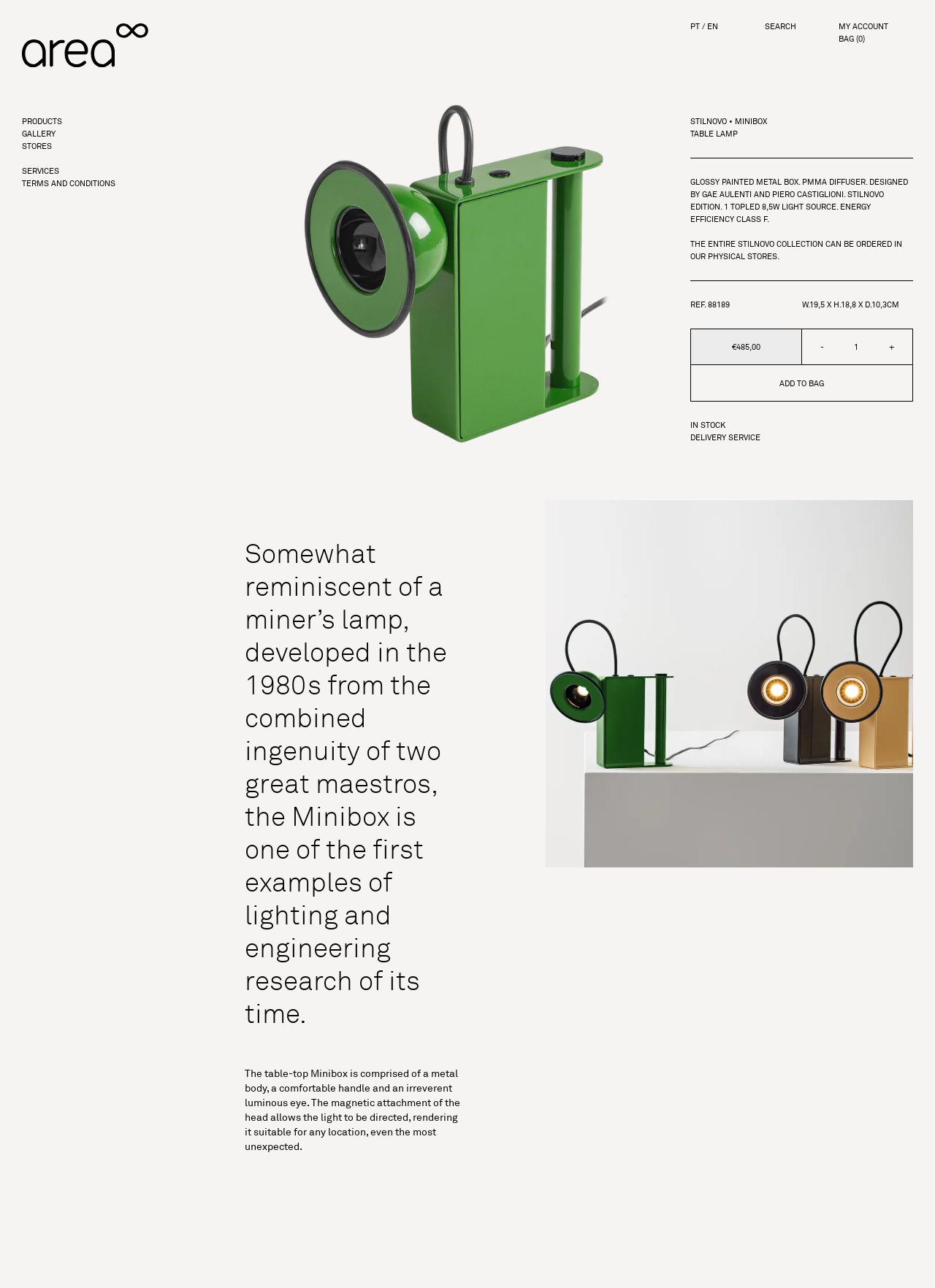Give a one-word or short phrase answer to the question: 
What is the purpose of the textbox at the top right?

Search